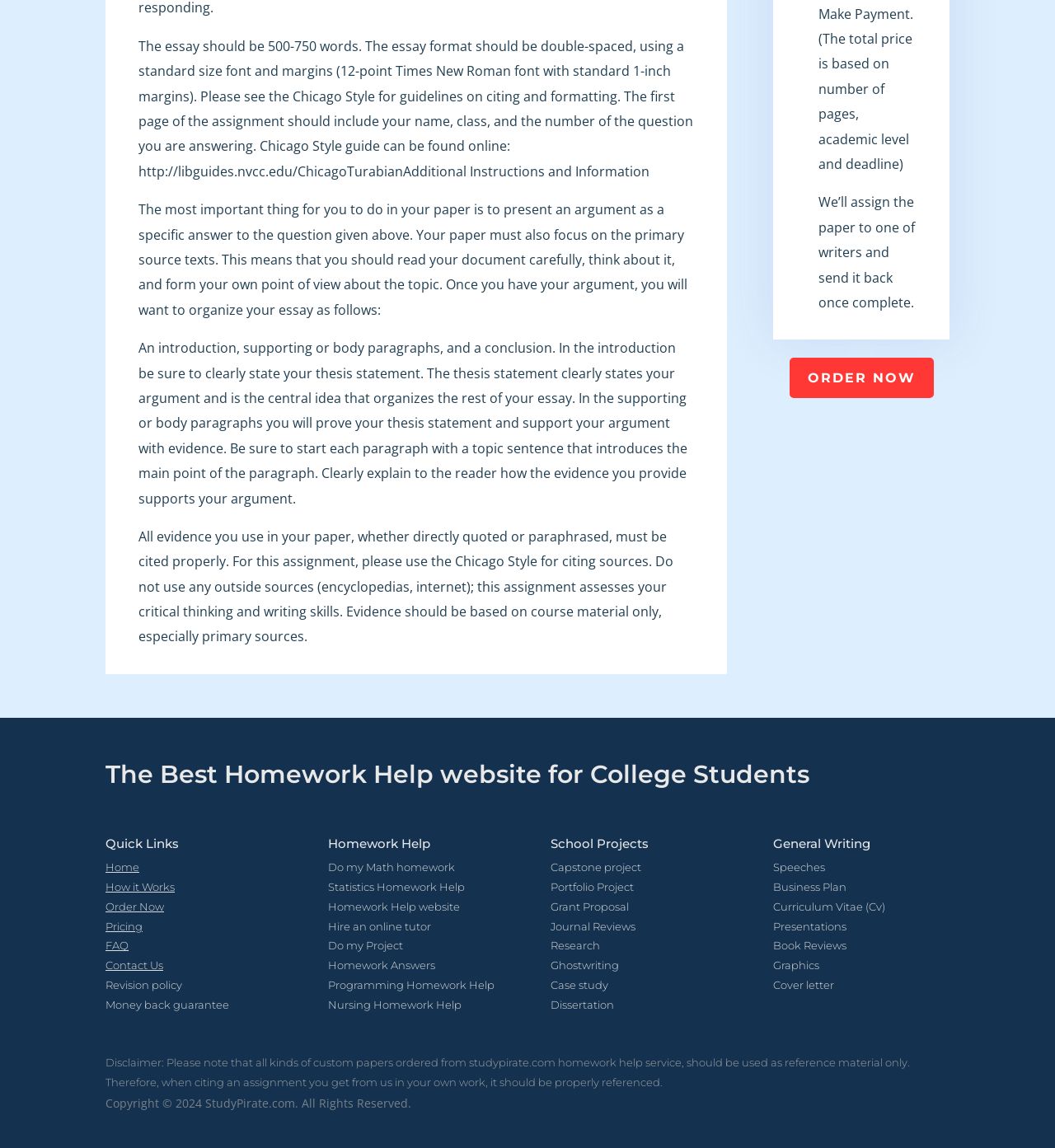Extract the bounding box for the UI element that matches this description: "Contact Us".

[0.1, 0.835, 0.155, 0.847]